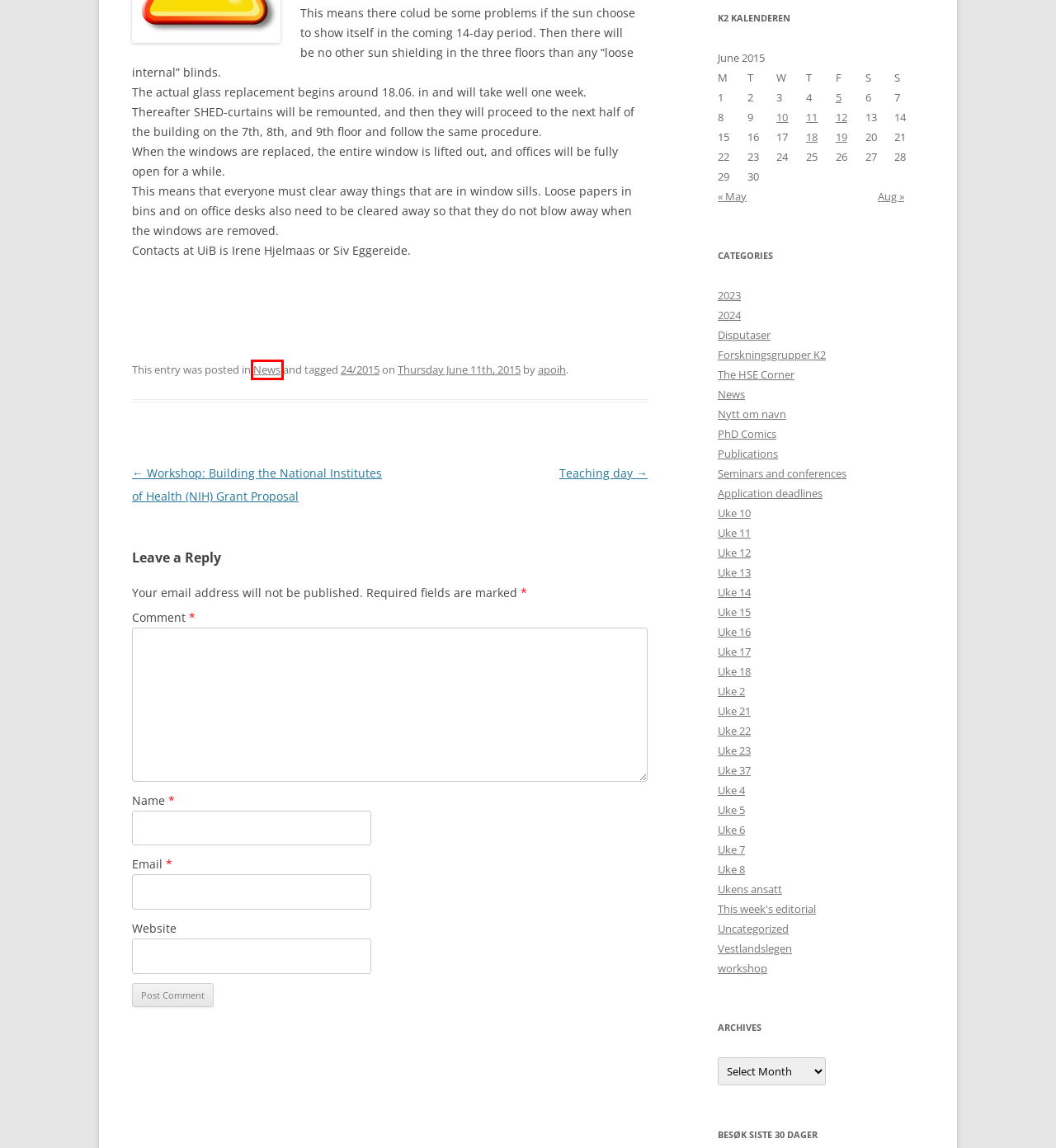You are given a screenshot depicting a webpage with a red bounding box around a UI element. Select the description that best corresponds to the new webpage after clicking the selected element. Here are the choices:
A. Uke 16 | K2 Nytt
B. News | K2 Nytt
C. Teaching day | K2 Nytt
D. Uke 21 | K2 Nytt
E. Uncategorized | K2 Nytt
F. Uke 4 | K2 Nytt
G. PhD Comics | K2 Nytt
H. Uke 17 | K2 Nytt

B